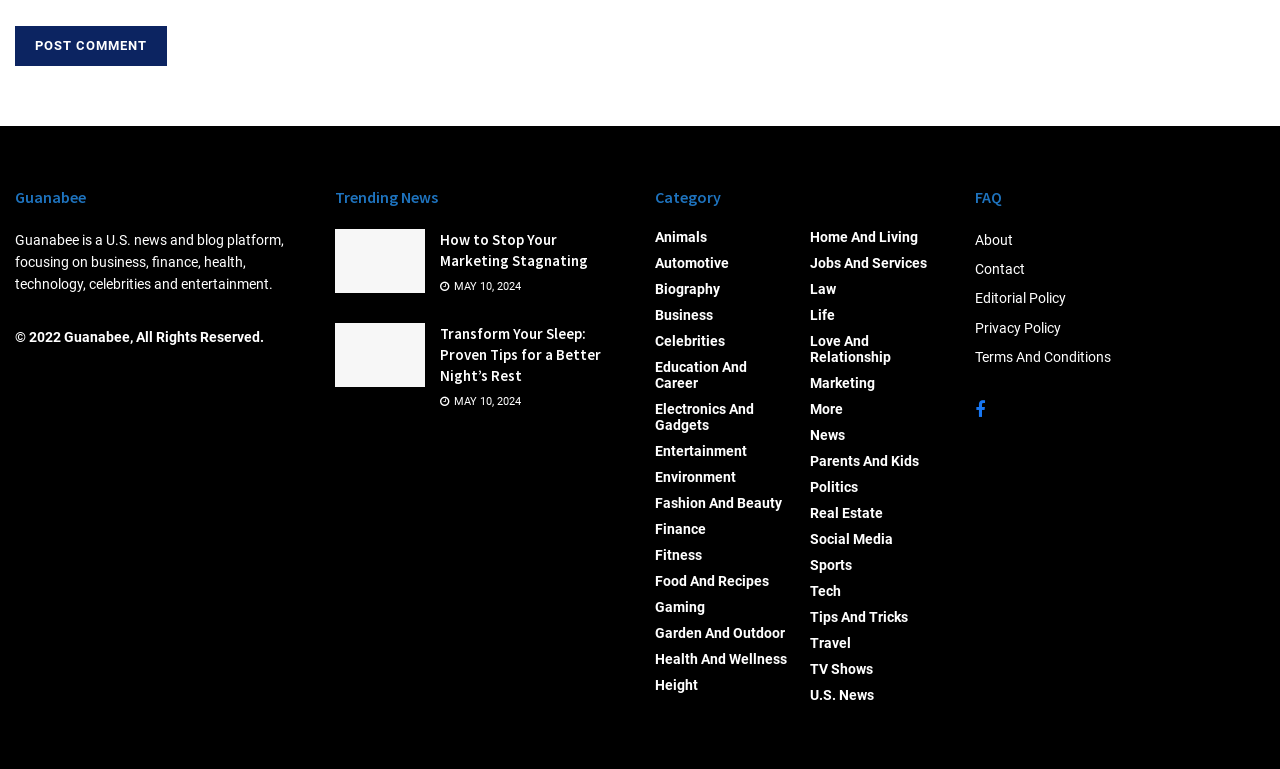Identify the bounding box coordinates of the region that needs to be clicked to carry out this instruction: "Read trending news about marketing". Provide these coordinates as four float numbers ranging from 0 to 1, i.e., [left, top, right, bottom].

[0.344, 0.299, 0.459, 0.351]